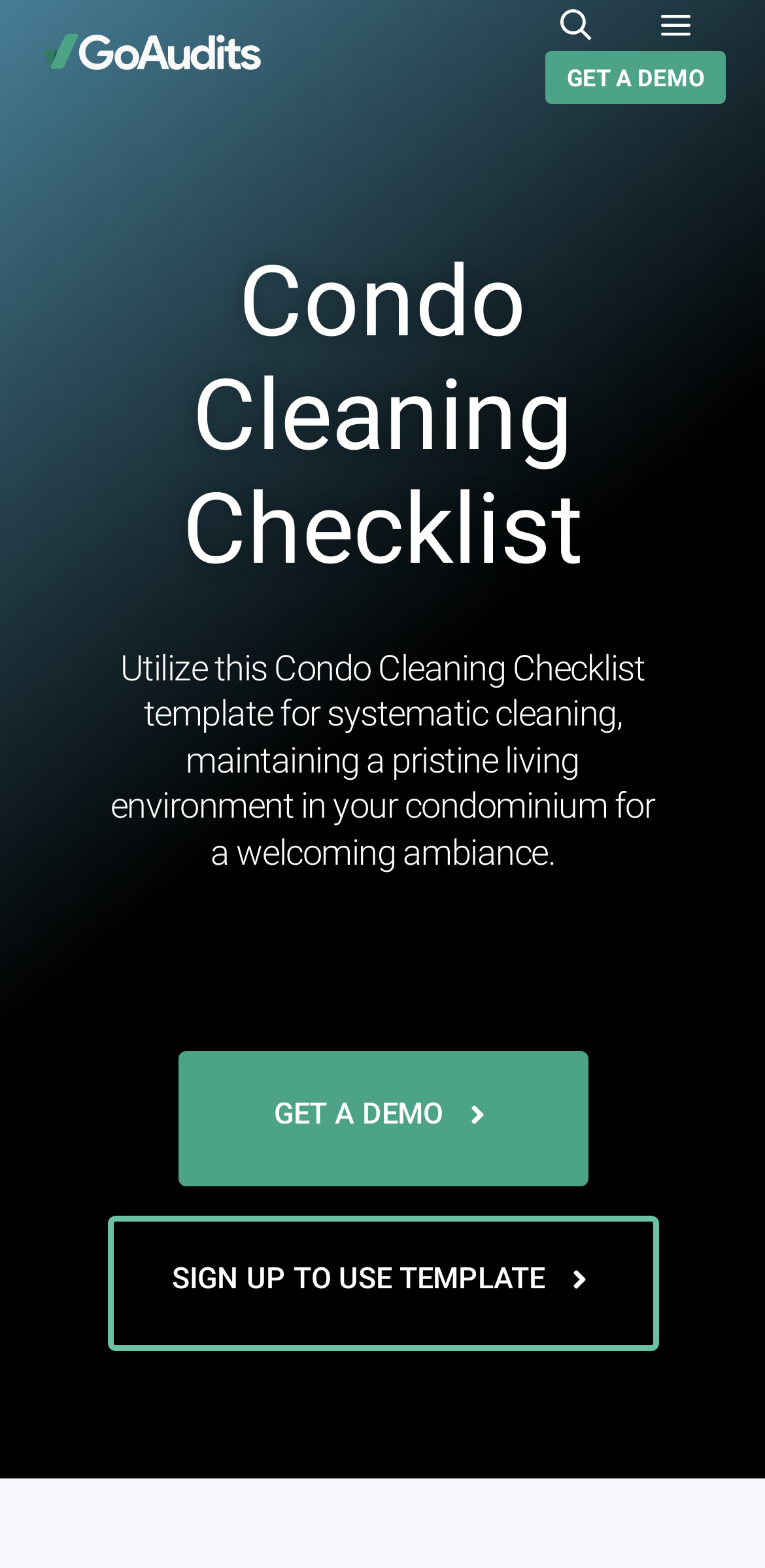Find the bounding box coordinates corresponding to the UI element with the description: "title="previous photo: Trinidad"". The coordinates should be formatted as [left, top, right, bottom], with values as floats between 0 and 1.

None